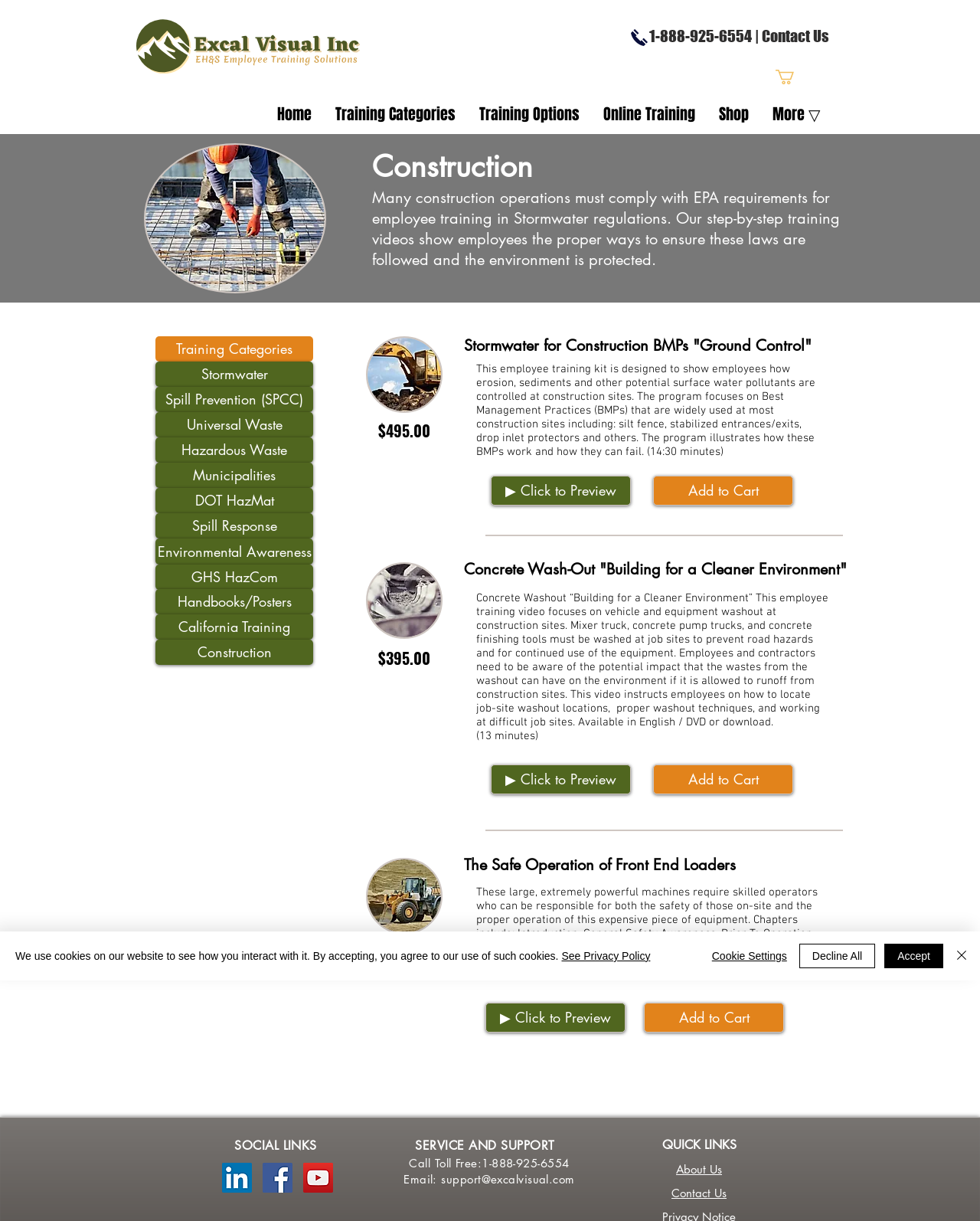Please find the bounding box coordinates of the element that needs to be clicked to perform the following instruction: "Click 'click here'". The bounding box coordinates should be four float numbers between 0 and 1, represented as [left, top, right, bottom].

None